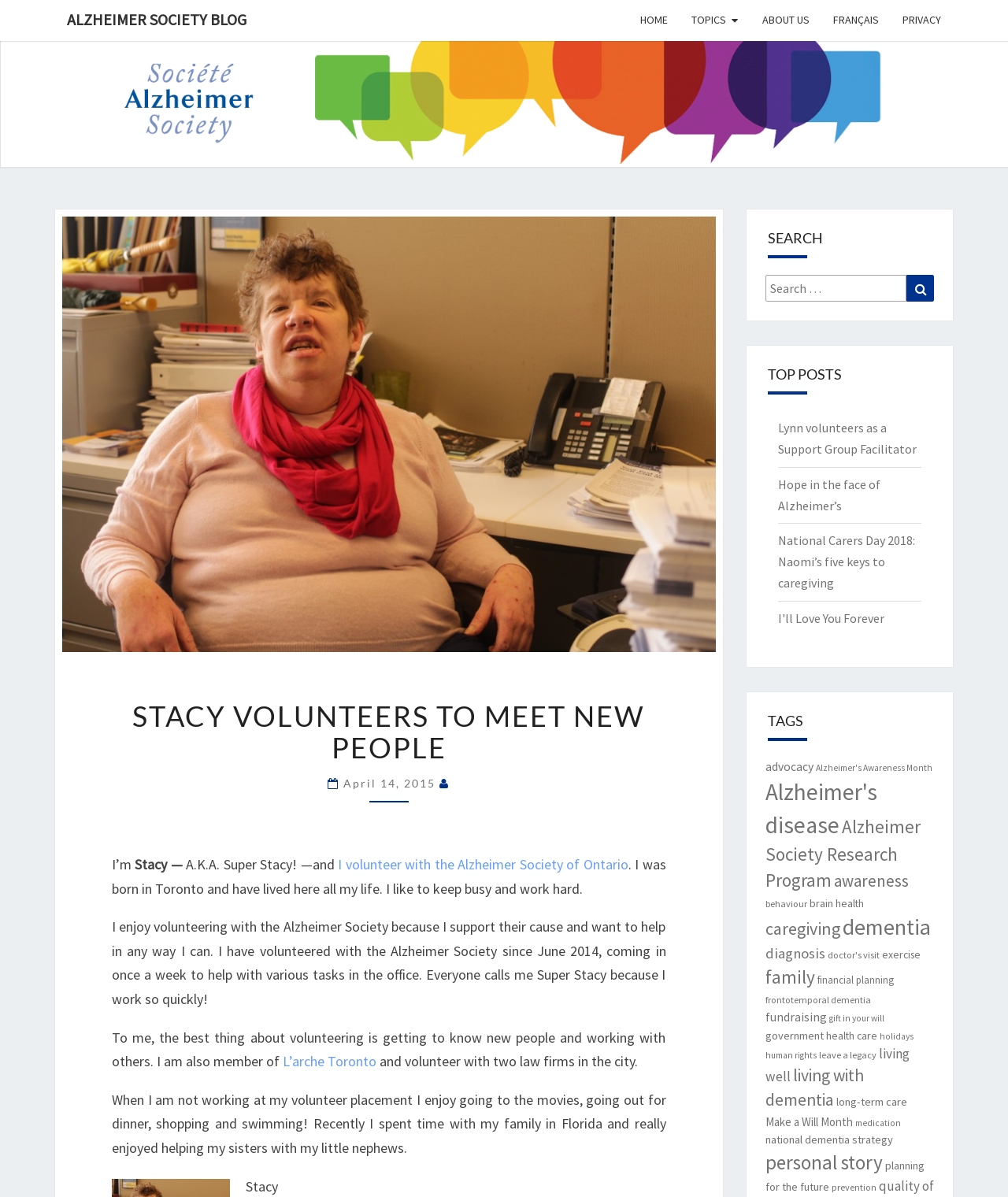Find the bounding box coordinates for the element described here: "I'll Love You Forever".

[0.771, 0.51, 0.877, 0.523]